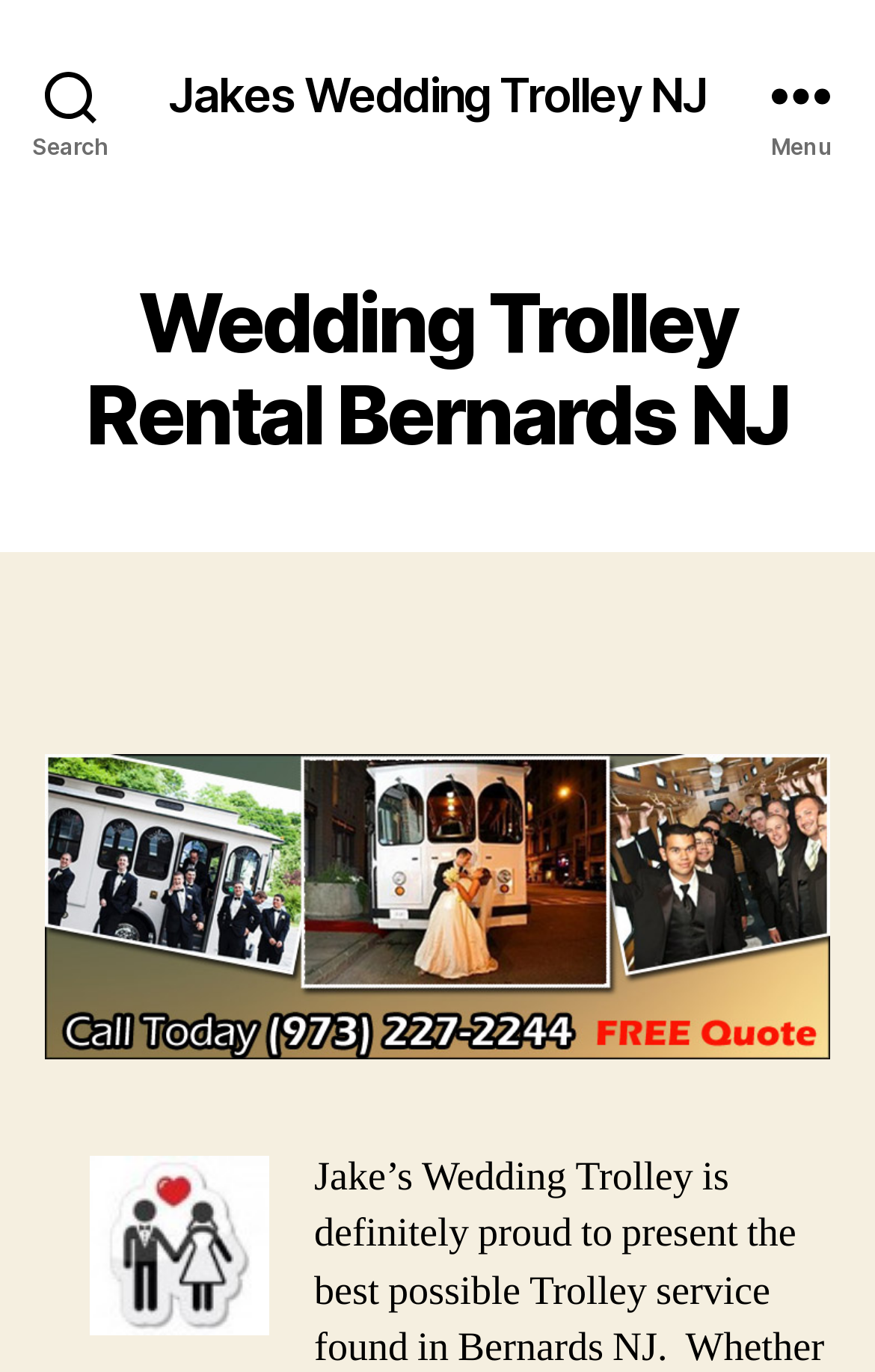Provide your answer to the question using just one word or phrase: What is the purpose of the 'Search' button?

To search